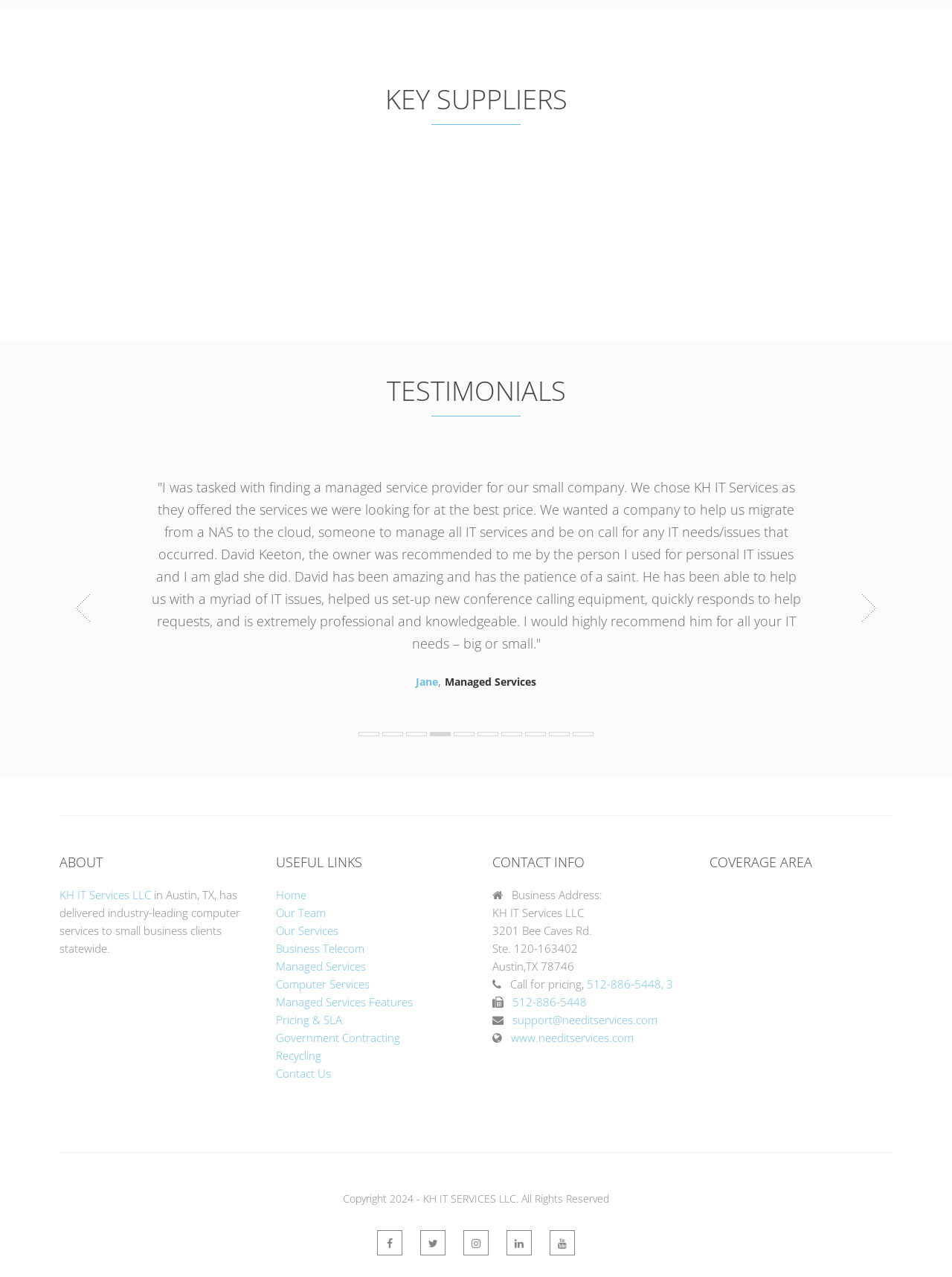Provide the bounding box coordinates for the specified HTML element described in this description: "Pricing & SLA". The coordinates should be four float numbers ranging from 0 to 1, in the format [left, top, right, bottom].

[0.29, 0.723, 0.36, 0.734]